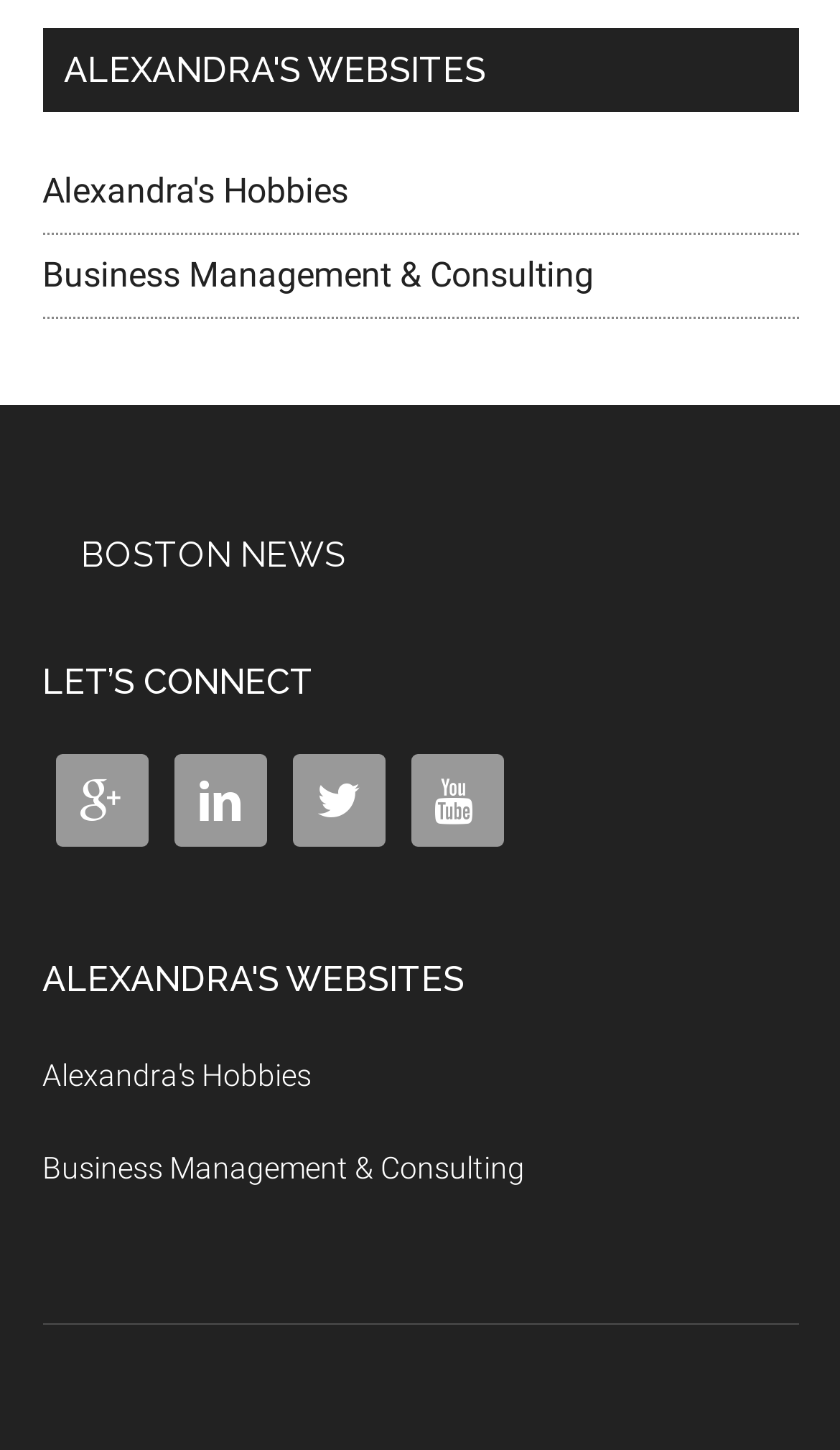What is the first link under 'ALEXANDRA'S WEBSITES'?
Provide a concise answer using a single word or phrase based on the image.

Alexandra's Hobbies